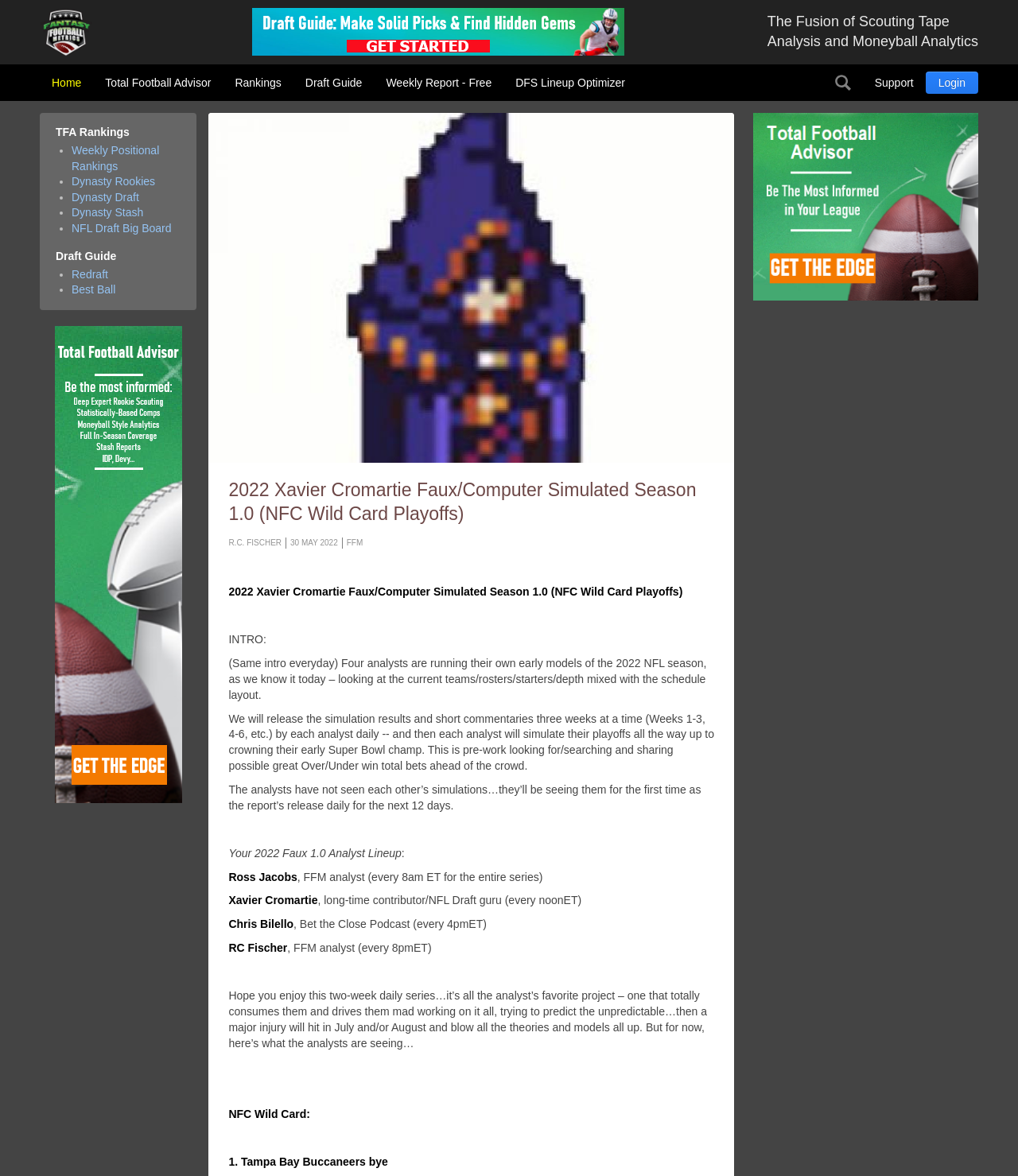Locate the coordinates of the bounding box for the clickable region that fulfills this instruction: "View 'Weekly Positional Rankings'".

[0.07, 0.122, 0.182, 0.148]